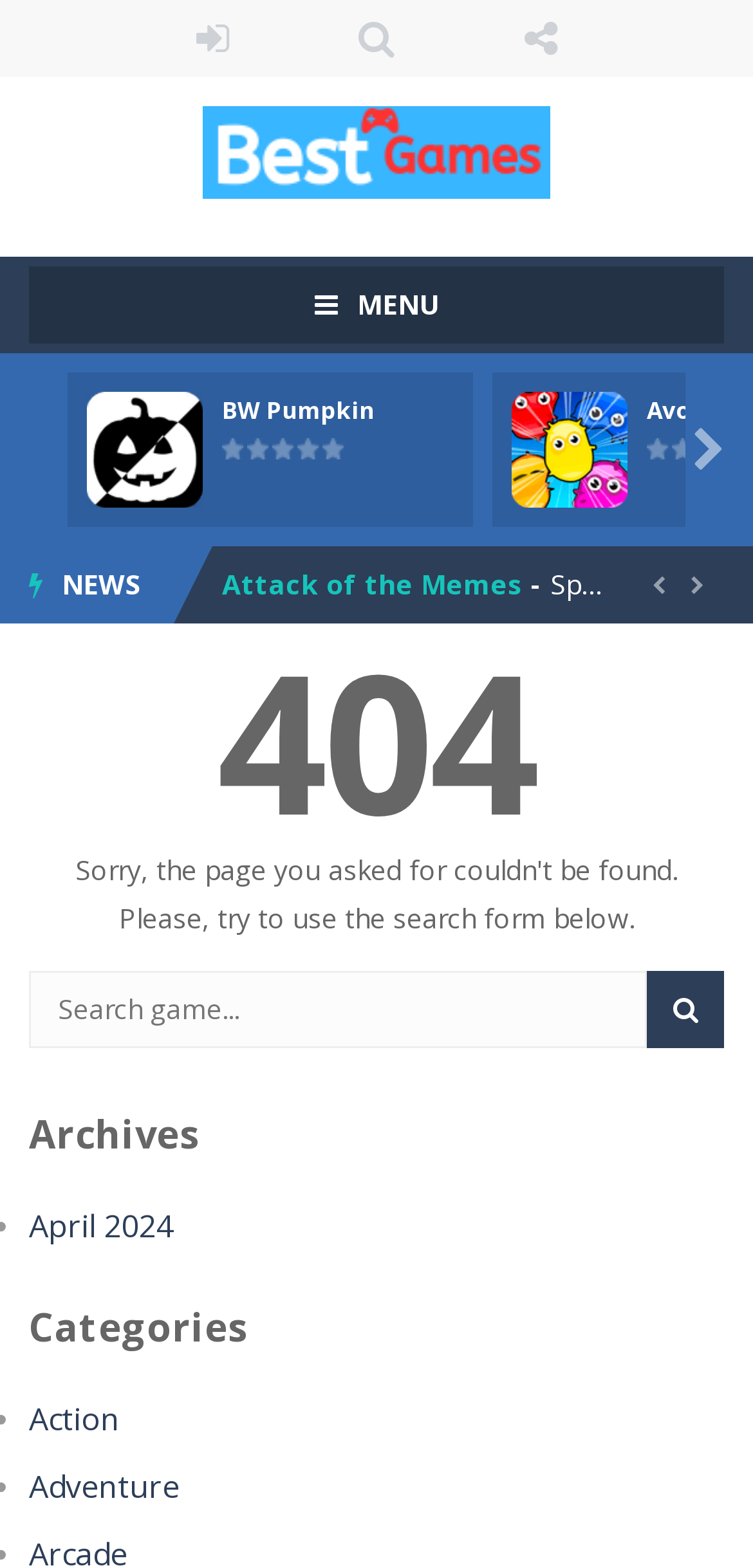Use the details in the image to answer the question thoroughly: 
How many months are listed in the archives section?

I scrolled down to the bottom of the page and saw the heading 'Archives', and under it, I saw one link: 'April 2024', which is the only month listed in the archives section.